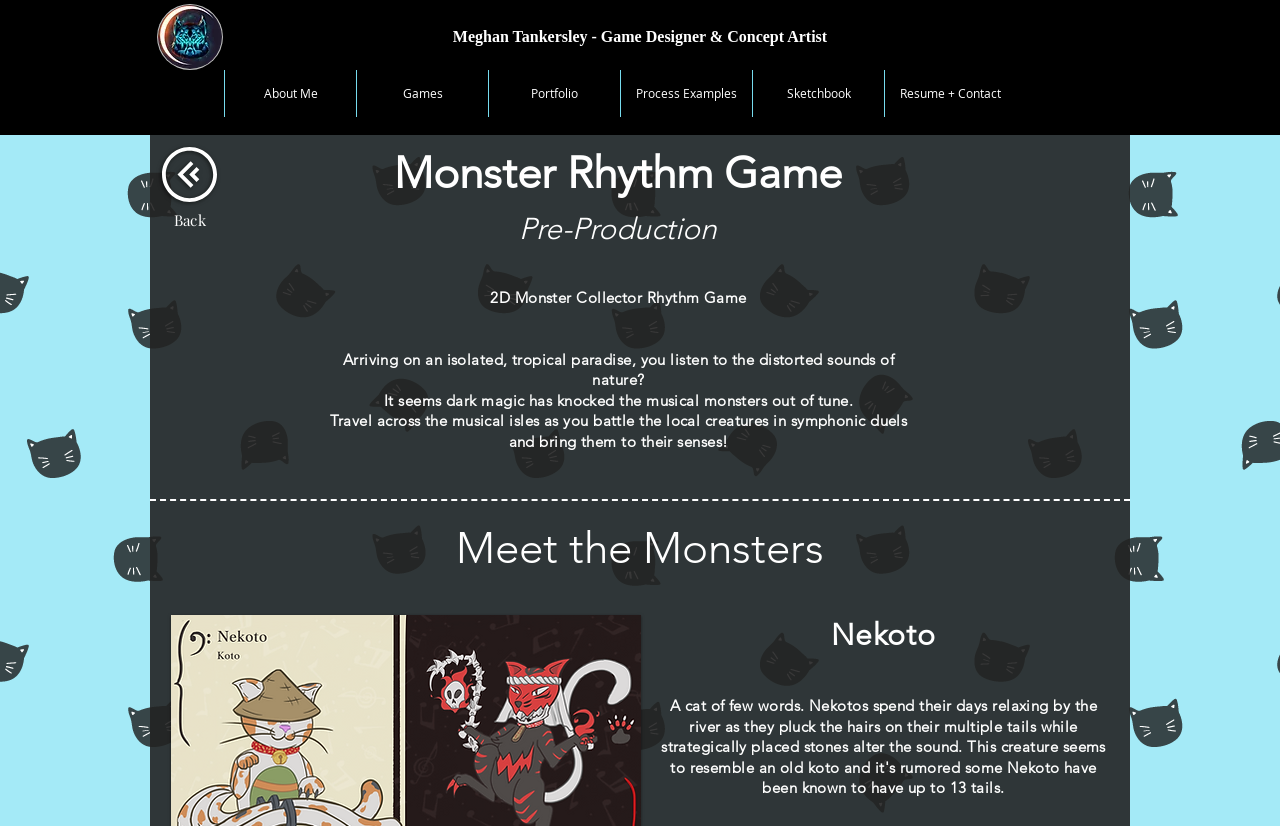Provide an in-depth description of the elements and layout of the webpage.

The webpage is about a game called "Monster Rhythm Game" and appears to be a portfolio or game designer's website. At the top left, there is a link to the game designer's name, Meghan Tankersley. Next to it, there is a navigation menu labeled "Site" with several links, including "About Me", "Games", "Portfolio", "Process Examples", "Sketchbook", and "Resume + Contact". 

Below the navigation menu, there is a small icon with no description, and a "Back" button. The main content of the page is about the game "Monster Rhythm Game", with a heading that reads "Monster Rhythm Game Pre-Production". 

Under the heading, there is a brief description of the game, which is a 2D monster collector rhythm game. The game takes place on a tropical paradise where dark magic has disrupted the natural harmony, and the player must travel across the musical isles to battle creatures in symphonic duels and restore balance. 

Further down the page, there is a section titled "Meet the Monsters", but it does not contain any monsters, suggesting that this section may be incomplete or a placeholder. Overall, the webpage provides an introduction to the game and its concept, with a focus on the game designer's portfolio.